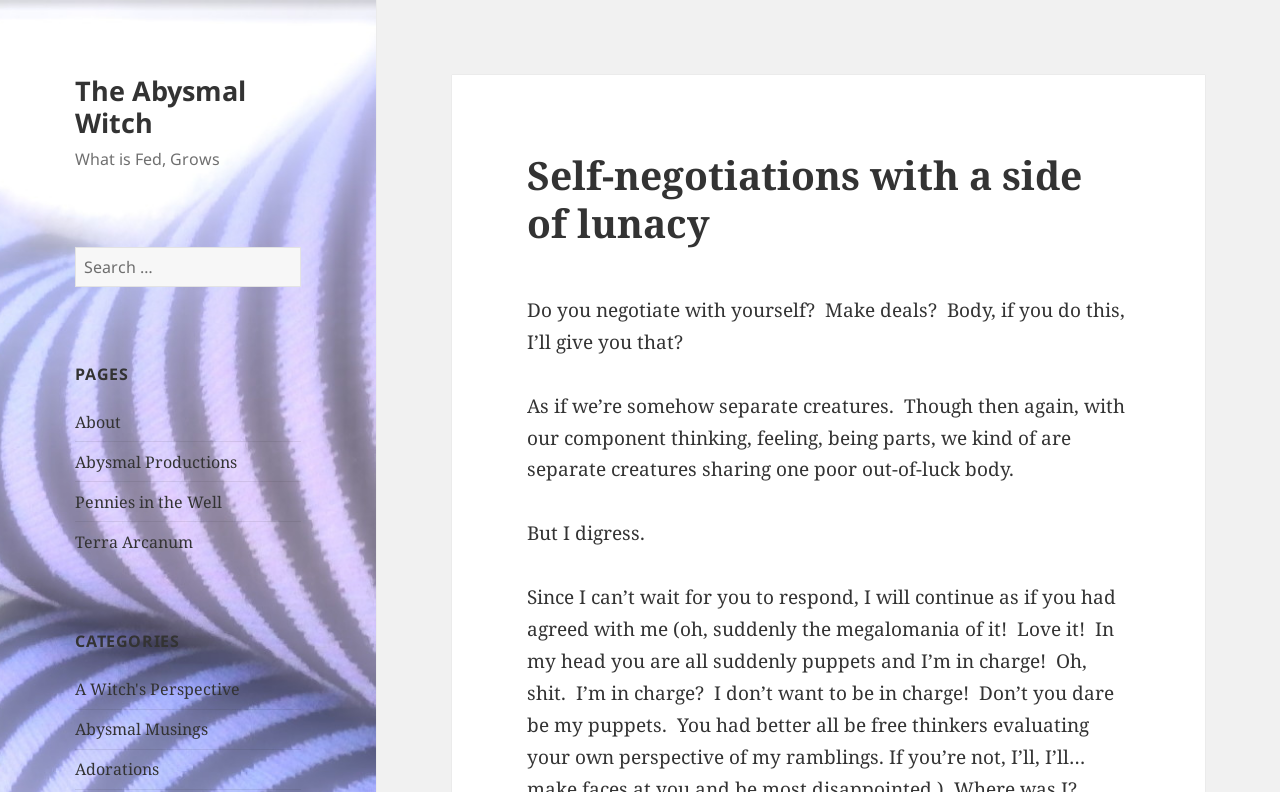Identify and provide the bounding box coordinates of the UI element described: "The Abysmal Witch". The coordinates should be formatted as [left, top, right, bottom], with each number being a float between 0 and 1.

[0.059, 0.091, 0.192, 0.178]